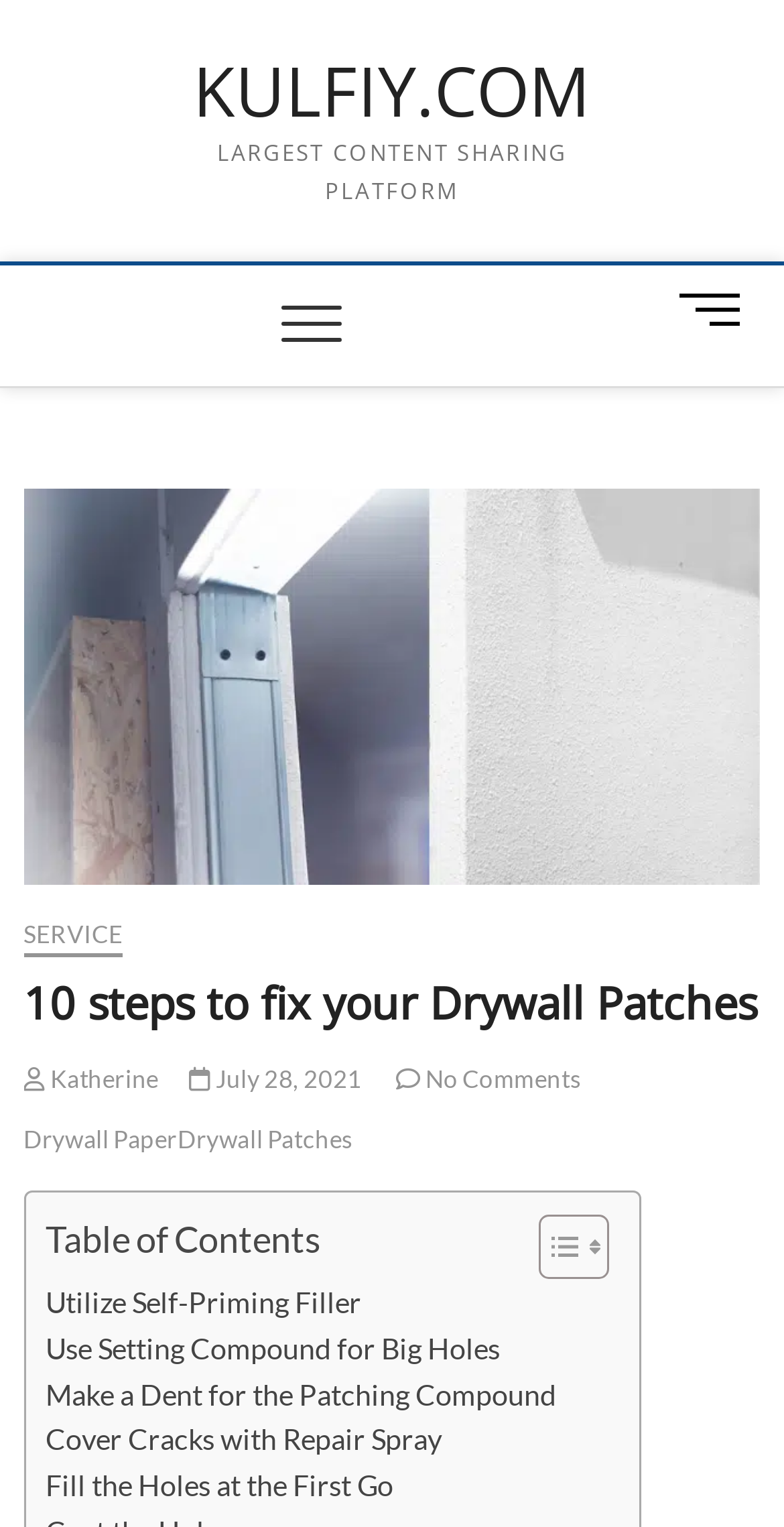Pinpoint the bounding box coordinates of the clickable element needed to complete the instruction: "Learn about Utilize Self-Priming Filler". The coordinates should be provided as four float numbers between 0 and 1: [left, top, right, bottom].

[0.058, 0.839, 0.461, 0.869]